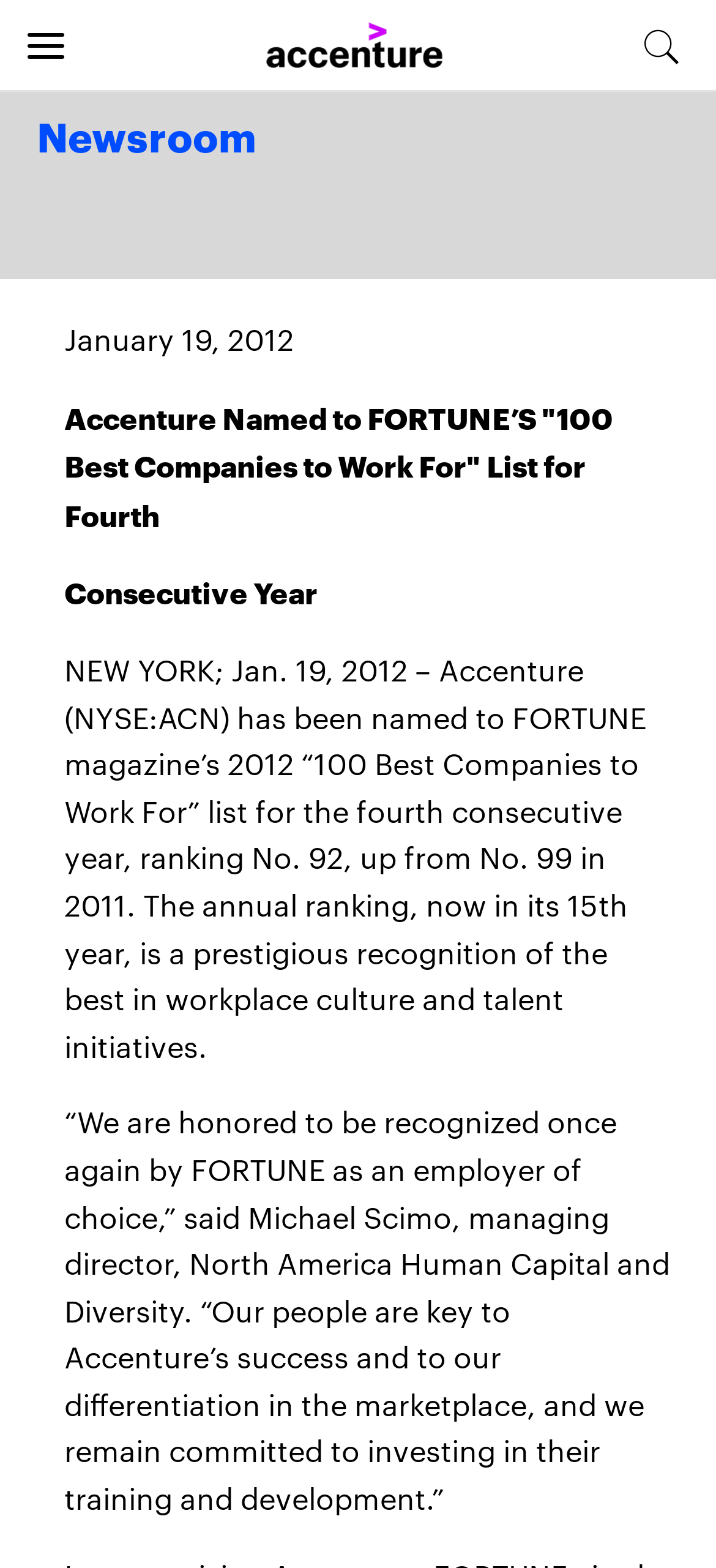Generate a comprehensive description of the webpage content.

This webpage is about Accenture being named to FORTUNE magazine's 2012 "100 Best Companies to Work For" list for the fourth consecutive year. At the top left corner, there is a navigation button labeled "Open navigation" and a heading "Newsroom" with a link to the Newsroom section. To the right of the navigation button, there are two links: "Home" and a Facebook icon.

Below the navigation section, there is a date "January 19, 2012" followed by a title "Accenture Named to FORTUNE’S '100 Best Companies to Work For' List for Fourth Consecutive Year". The main content of the webpage is a news article with a brief description of Accenture's achievement, ranking No. 92, up from No. 99 in 2011. The article also includes a quote from Michael Scimo, managing director, North America Human Capital and Diversity.

At the bottom of the webpage, there is a cookie banner with a heading "Privacy" and a description of how Accenture uses cookies to provide a more relevant experience for users. The banner includes links to "Cookies Policy" and "Privacy Statement", as well as buttons to customize cookie settings or accept all cookies.